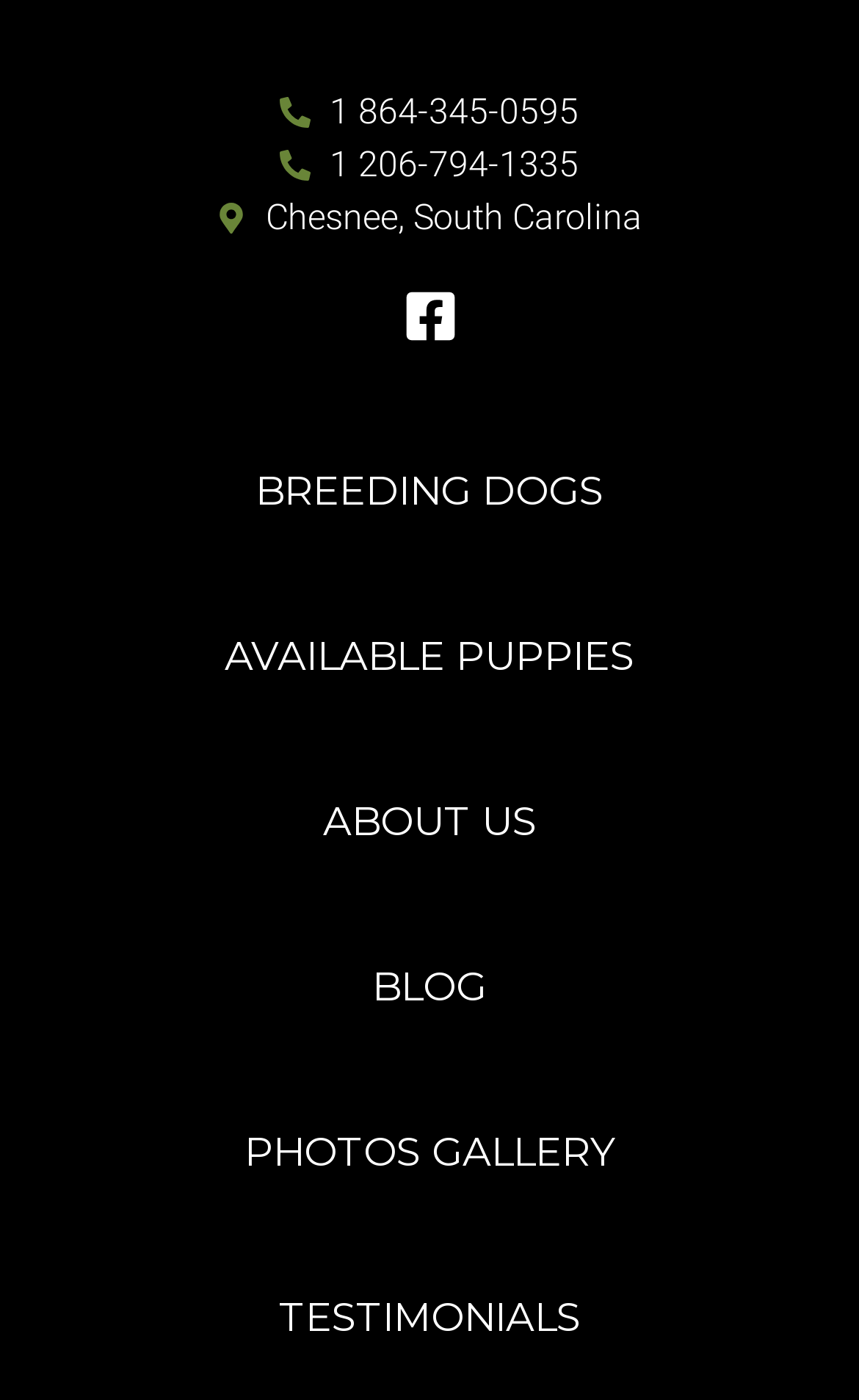Find the UI element described as: "About Us" and predict its bounding box coordinates. Ensure the coordinates are four float numbers between 0 and 1, [left, top, right, bottom].

[0.376, 0.569, 0.624, 0.604]